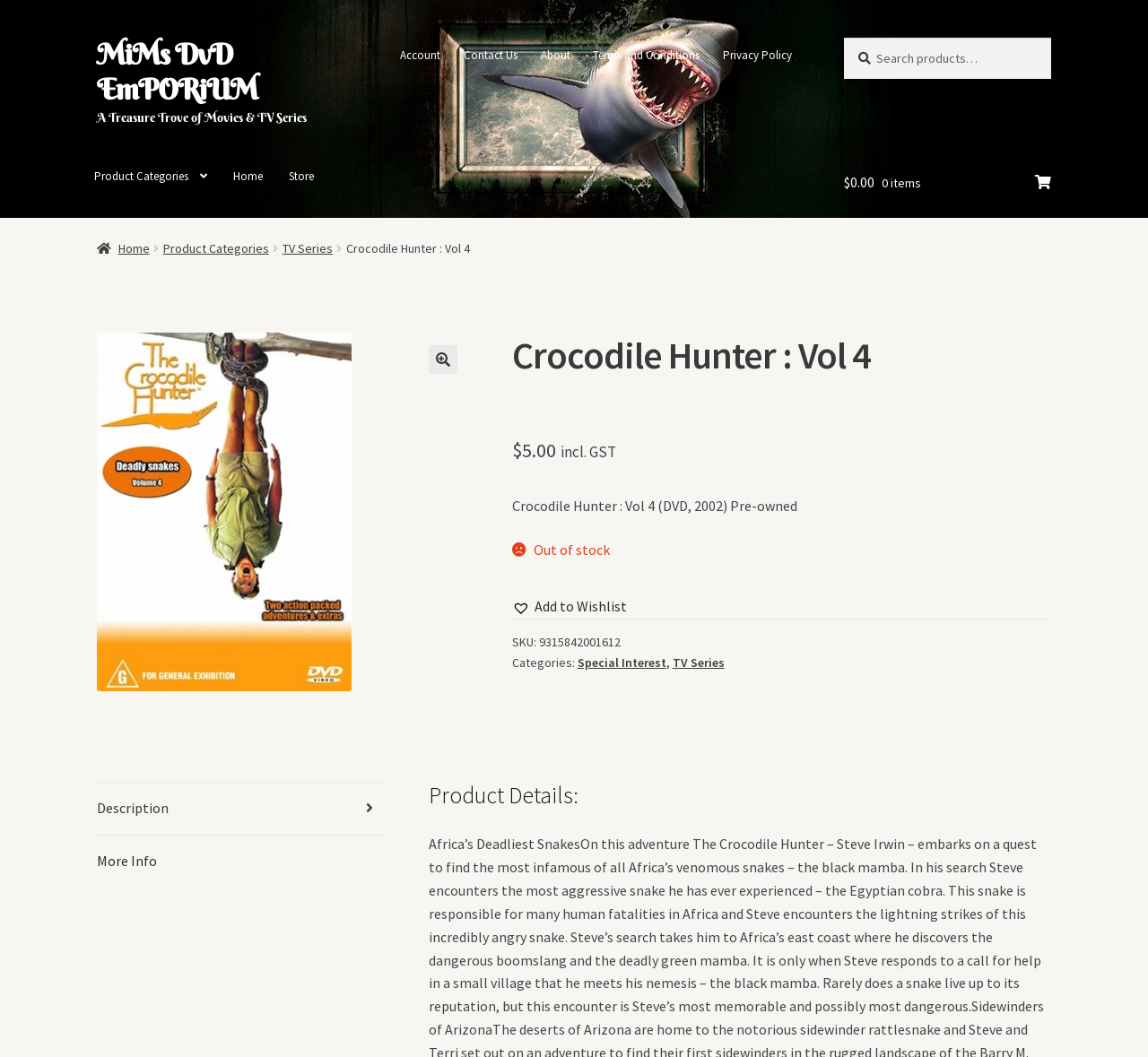What is the category of the DVD?
Please provide a single word or phrase as the answer based on the screenshot.

TV Series